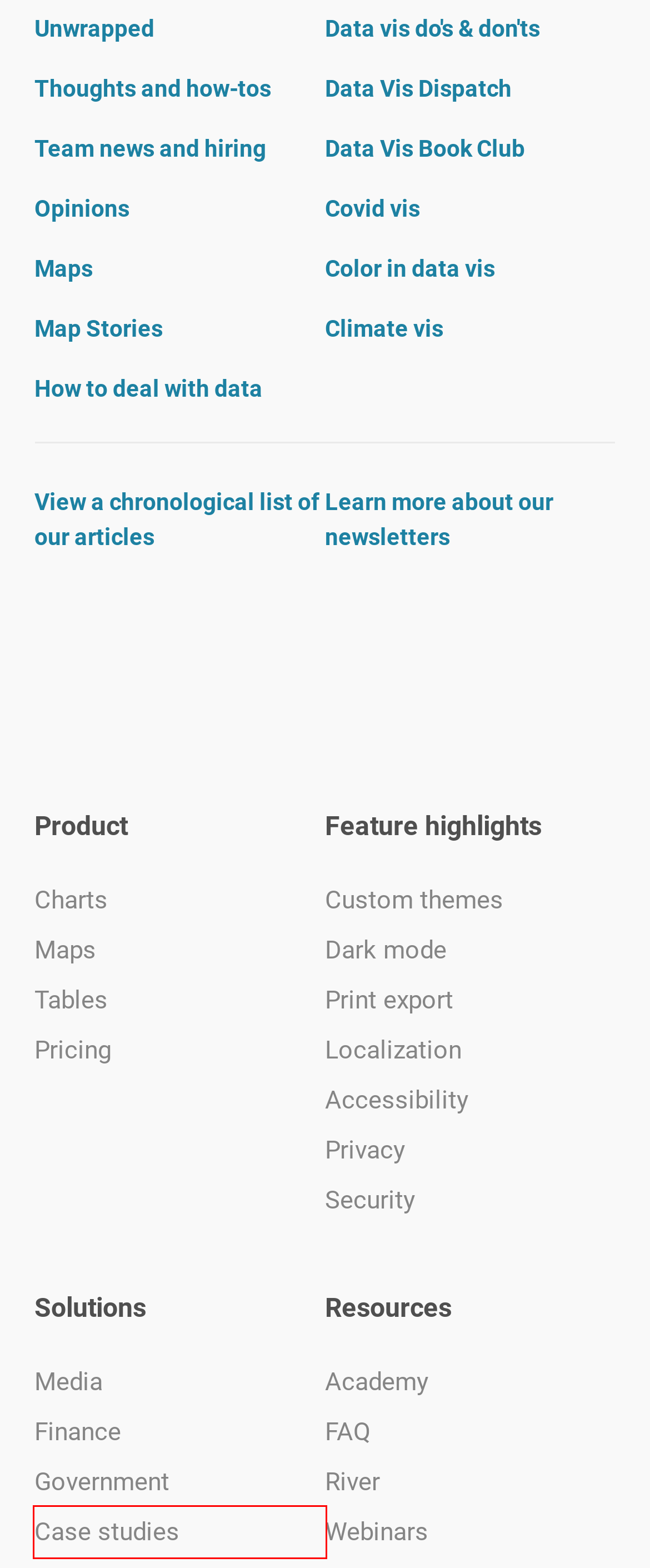You have a screenshot of a webpage with a red bounding box around an element. Select the webpage description that best matches the new webpage after clicking the element within the red bounding box. Here are the descriptions:
A. Privacy | Datawrapper
B. Datawrapper: Create beautiful, interactive charts for free.
C. Opinions - Datawrapper Blog
D. Datawrapper
E. Data Vis Book Club - Datawrapper Blog
F. Thoughts and how-tos - Datawrapper Blog
G. Case studies and customer success stories - Datawrapper
H. Datawrapper Webinars: Get the most out of our tool

G